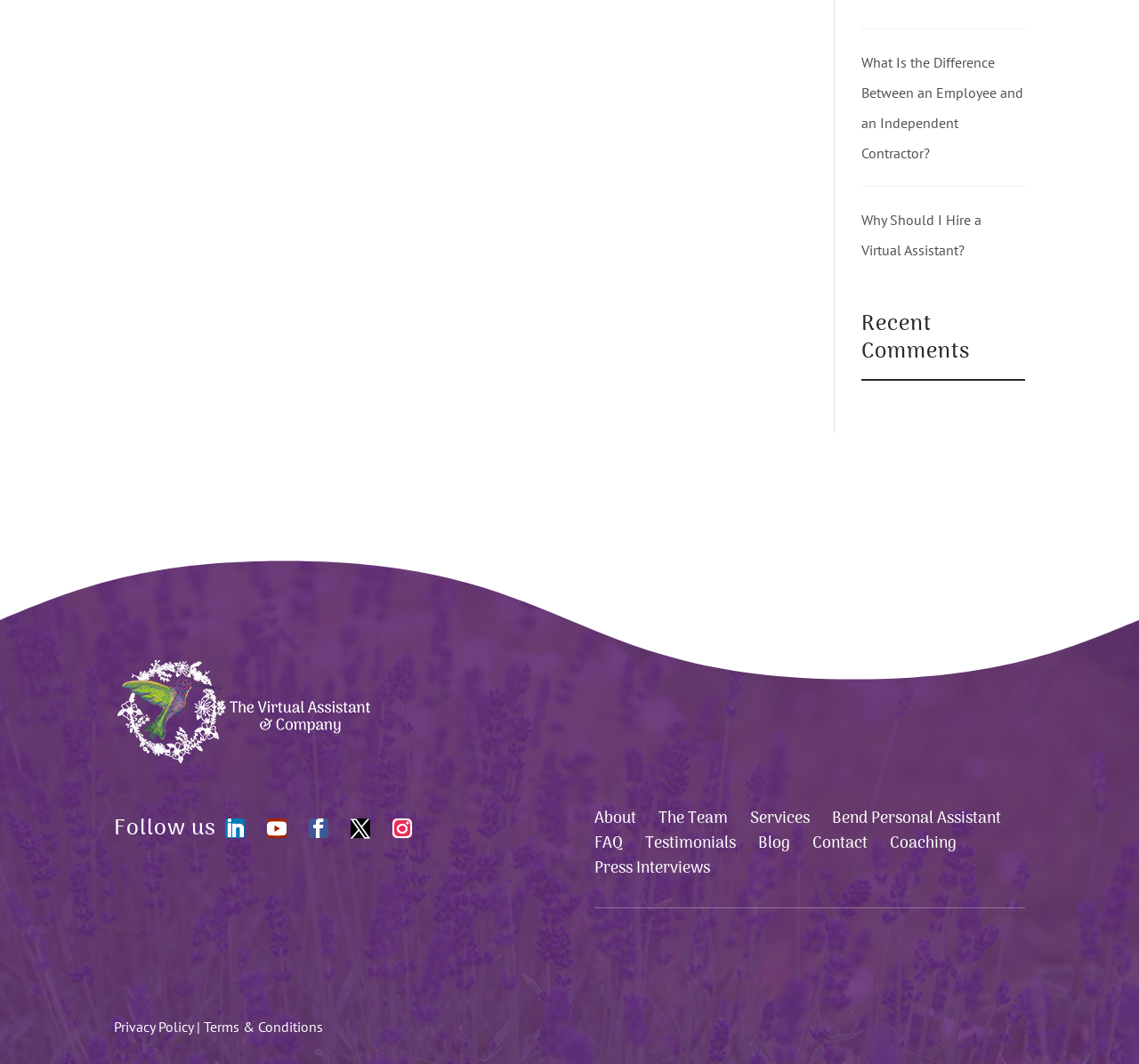Identify the bounding box of the UI component described as: "Follow".

[0.234, 0.769, 0.252, 0.787]